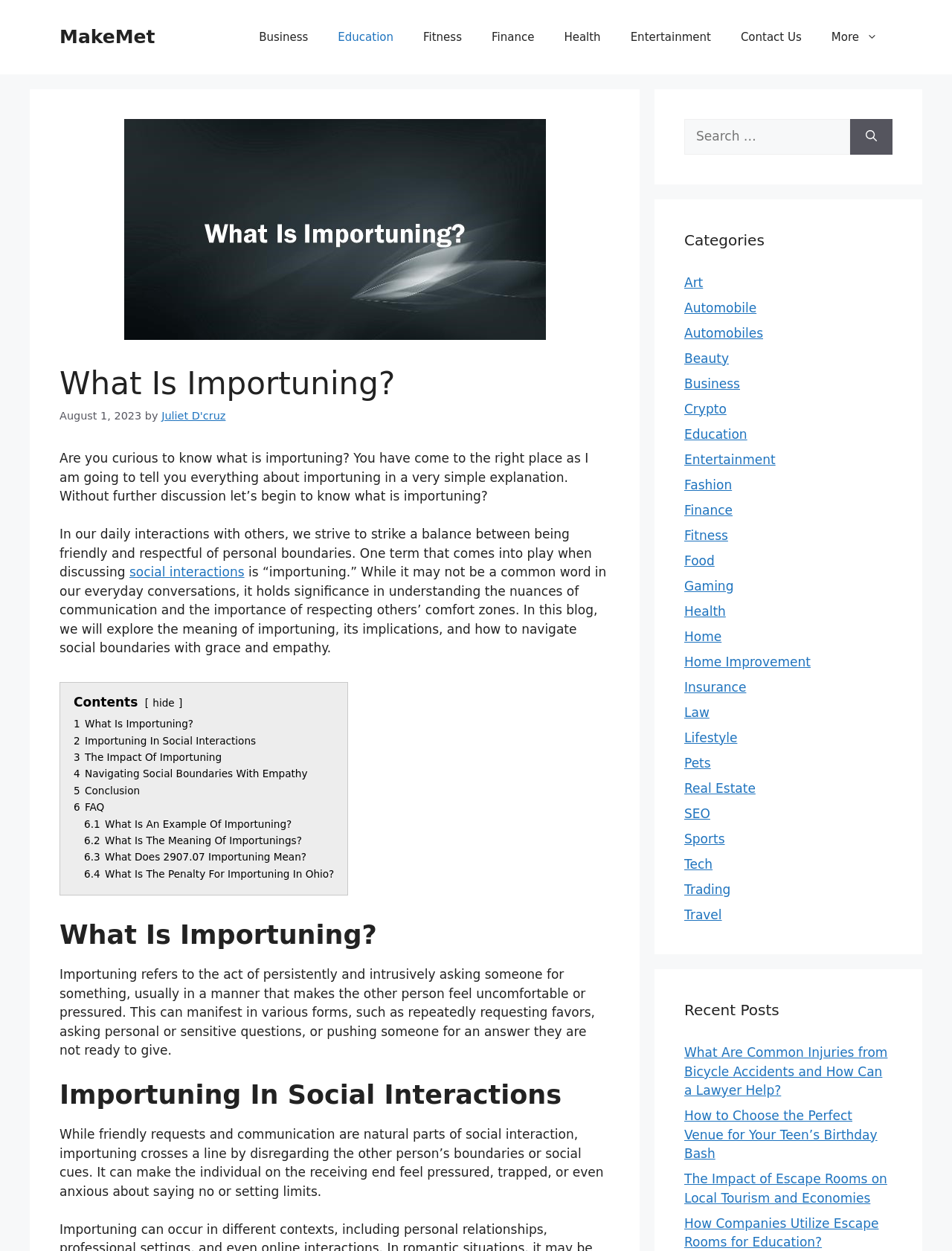Using the information shown in the image, answer the question with as much detail as possible: What is the topic of the article?

The topic of the article can be determined by looking at the heading 'What Is Importuning?' which is repeated throughout the webpage, indicating that the article is about explaining the concept of importuning.